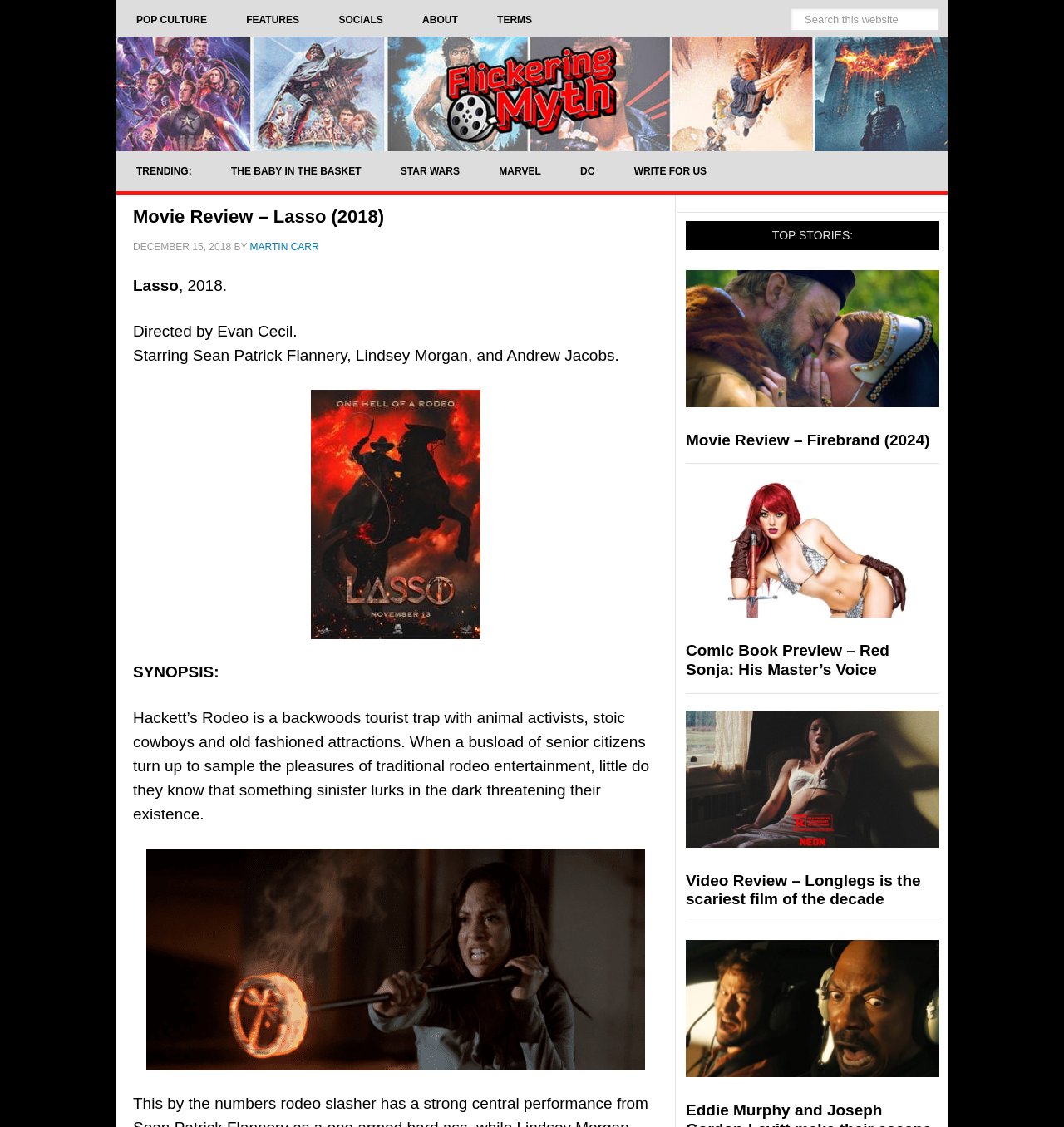How many images are there in the movie review section? Based on the screenshot, please respond with a single word or phrase.

2